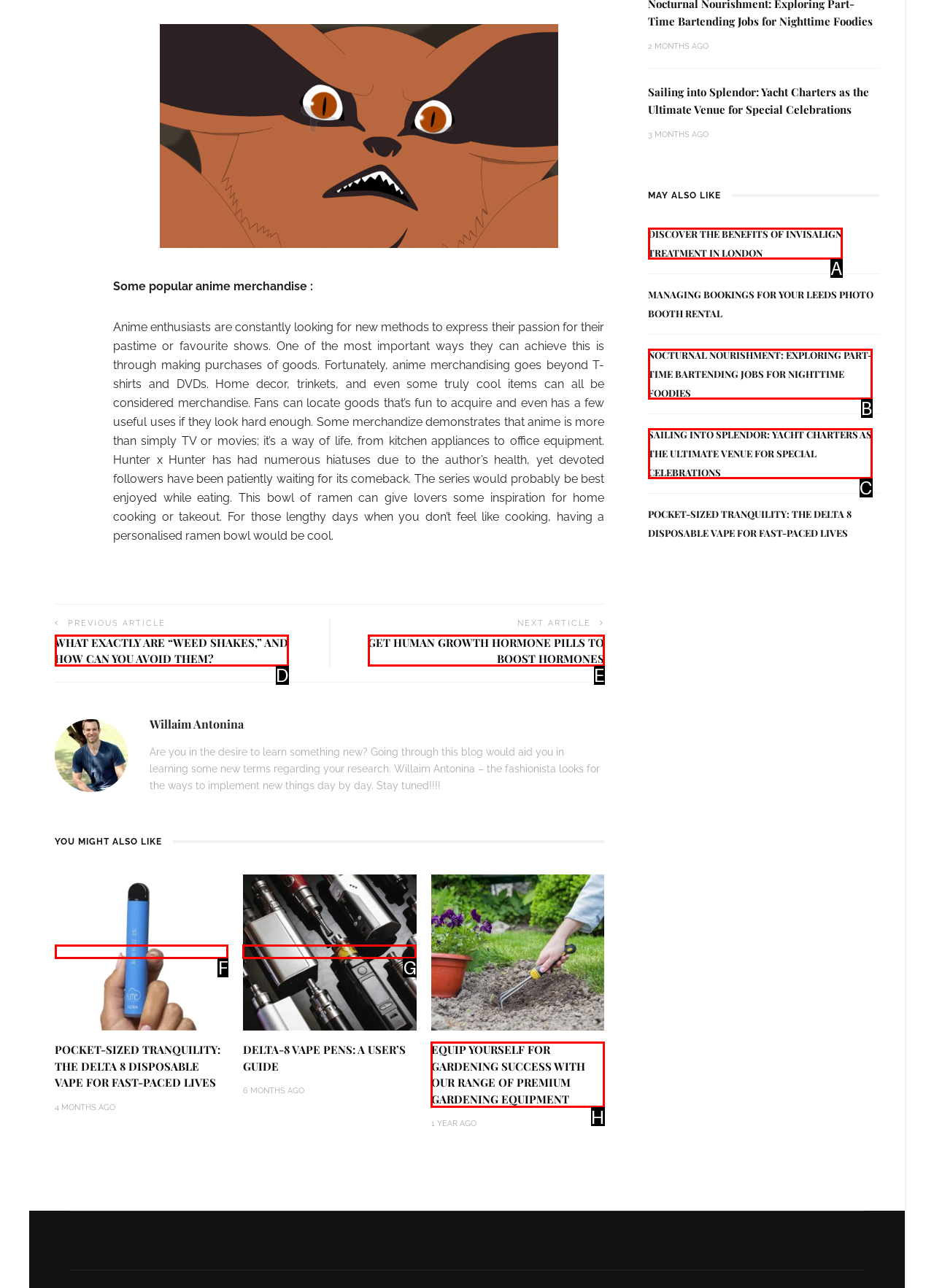Select the appropriate HTML element to click for the following task: Explore the 'EQUIP YOURSELF FOR GARDENING SUCCESS WITH OUR RANGE OF PREMIUM GARDENING EQUIPMENT' article
Answer with the letter of the selected option from the given choices directly.

H